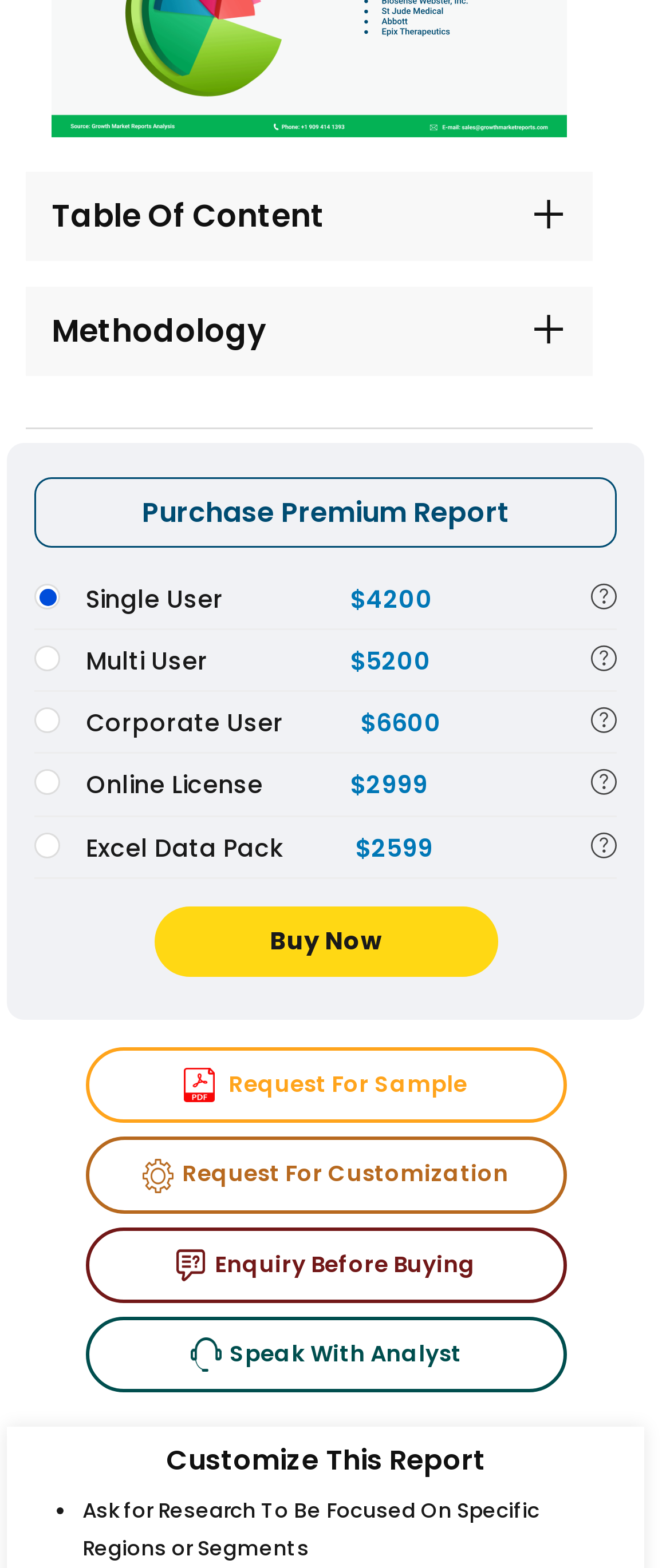Identify the bounding box coordinates for the UI element described as: "parent_node: Excel Data Pack $2599". The coordinates should be provided as four floats between 0 and 1: [left, top, right, bottom].

[0.882, 0.525, 0.921, 0.555]